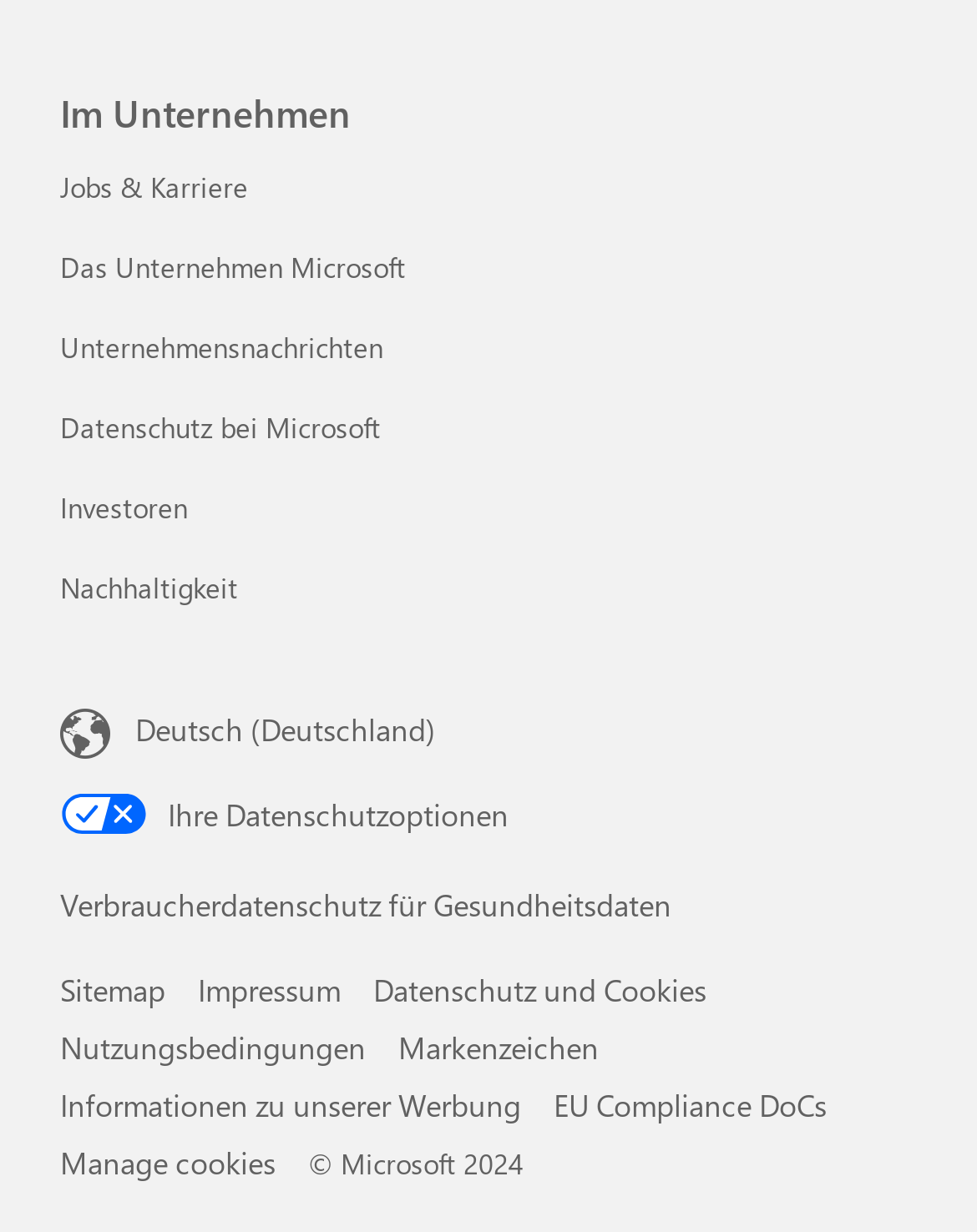Can you show the bounding box coordinates of the region to click on to complete the task described in the instruction: "View jobs and career opportunities"?

[0.062, 0.136, 0.254, 0.167]